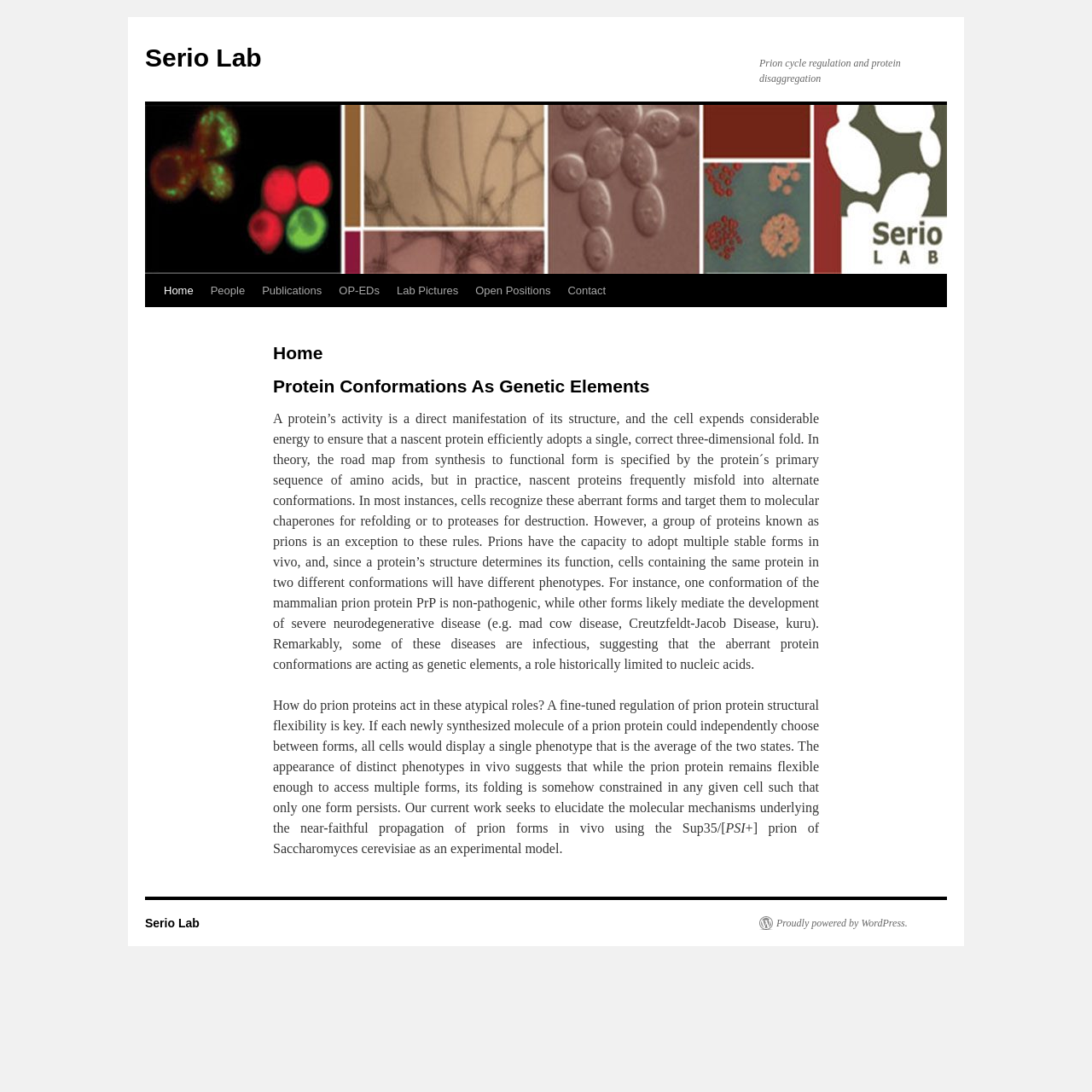Please locate the bounding box coordinates for the element that should be clicked to achieve the following instruction: "Click on the 'Contact' link". Ensure the coordinates are given as four float numbers between 0 and 1, i.e., [left, top, right, bottom].

[0.512, 0.252, 0.563, 0.281]